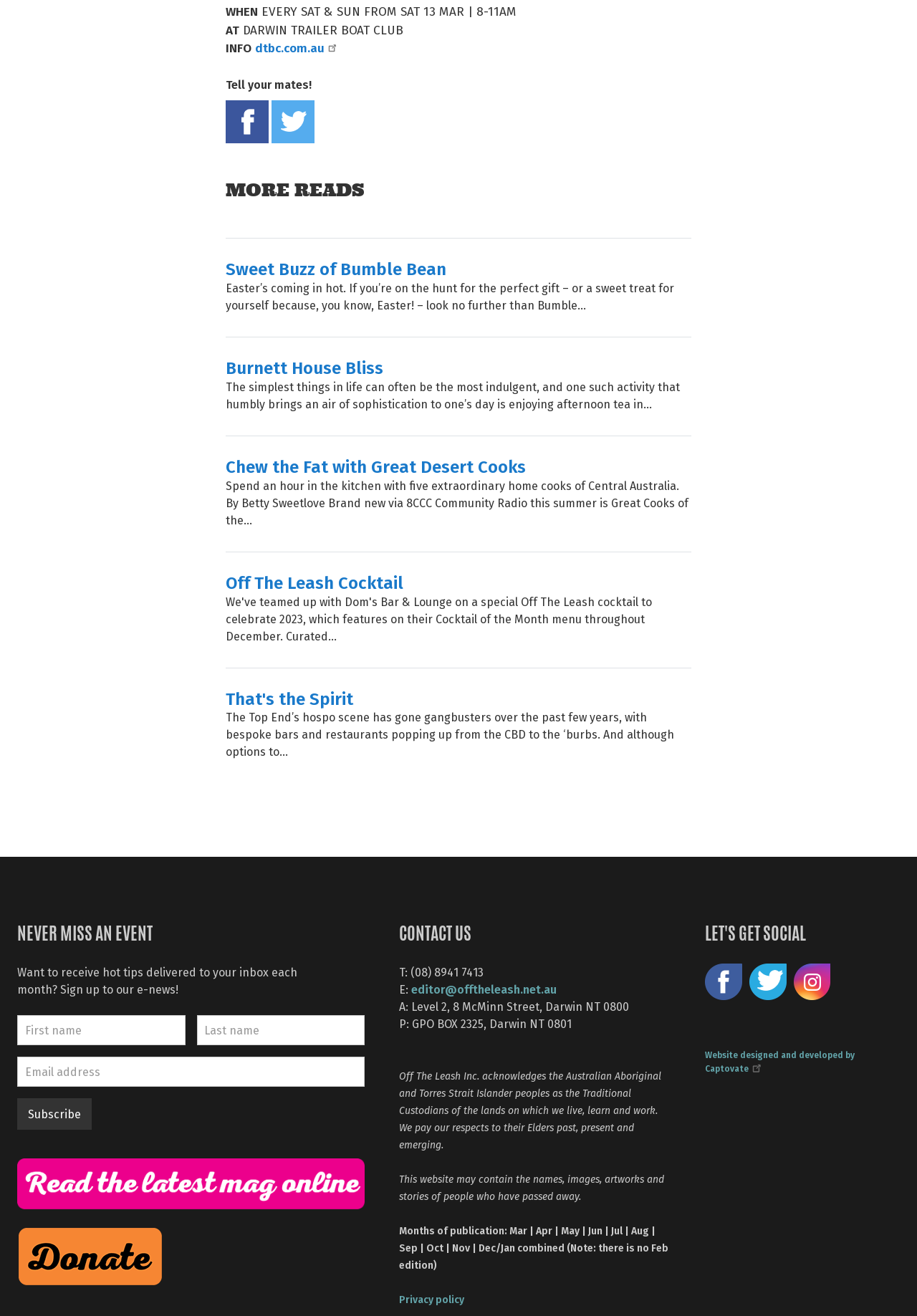Pinpoint the bounding box coordinates of the clickable element needed to complete the instruction: "Read more about 'Sweet Buzz of Bumble Bean'". The coordinates should be provided as four float numbers between 0 and 1: [left, top, right, bottom].

[0.246, 0.194, 0.487, 0.214]